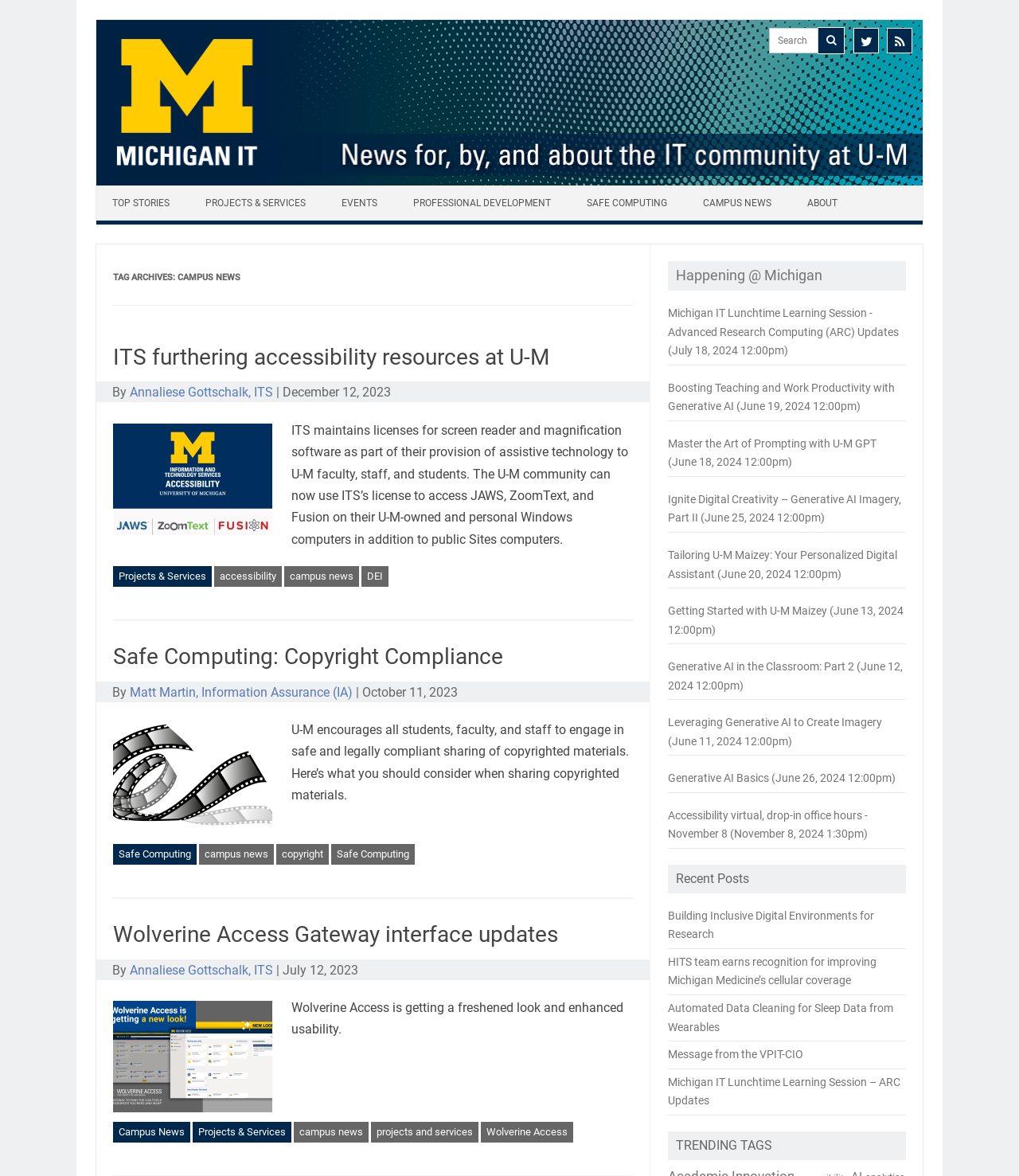Please specify the bounding box coordinates of the area that should be clicked to accomplish the following instruction: "Explore Wolverine Access Gateway interface updates". The coordinates should consist of four float numbers between 0 and 1, i.e., [left, top, right, bottom].

[0.111, 0.783, 0.547, 0.806]